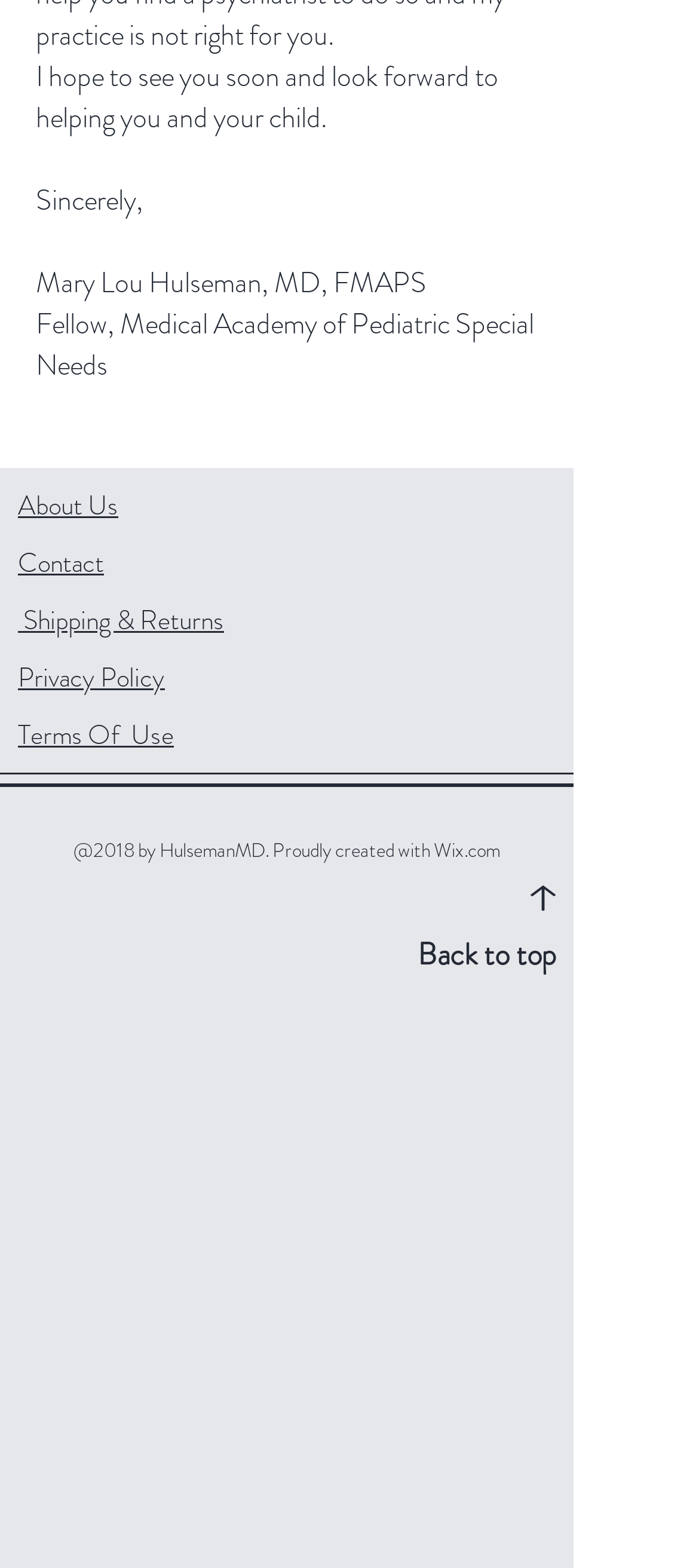What is the name of the website creator?
Look at the screenshot and respond with one word or a short phrase.

HulsemanMD